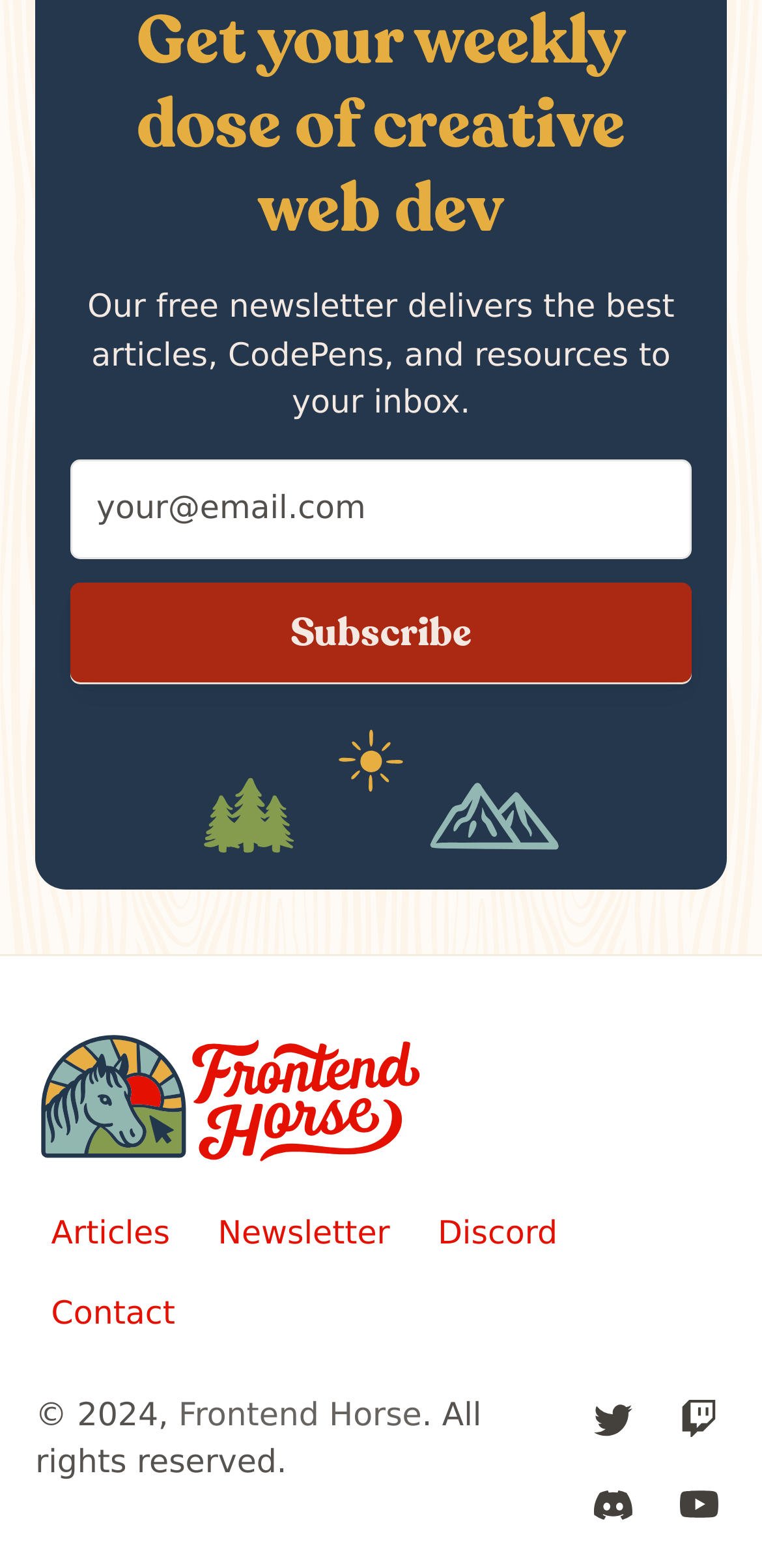Identify the bounding box coordinates for the UI element described as: "title="Share this post on Facebook"".

None